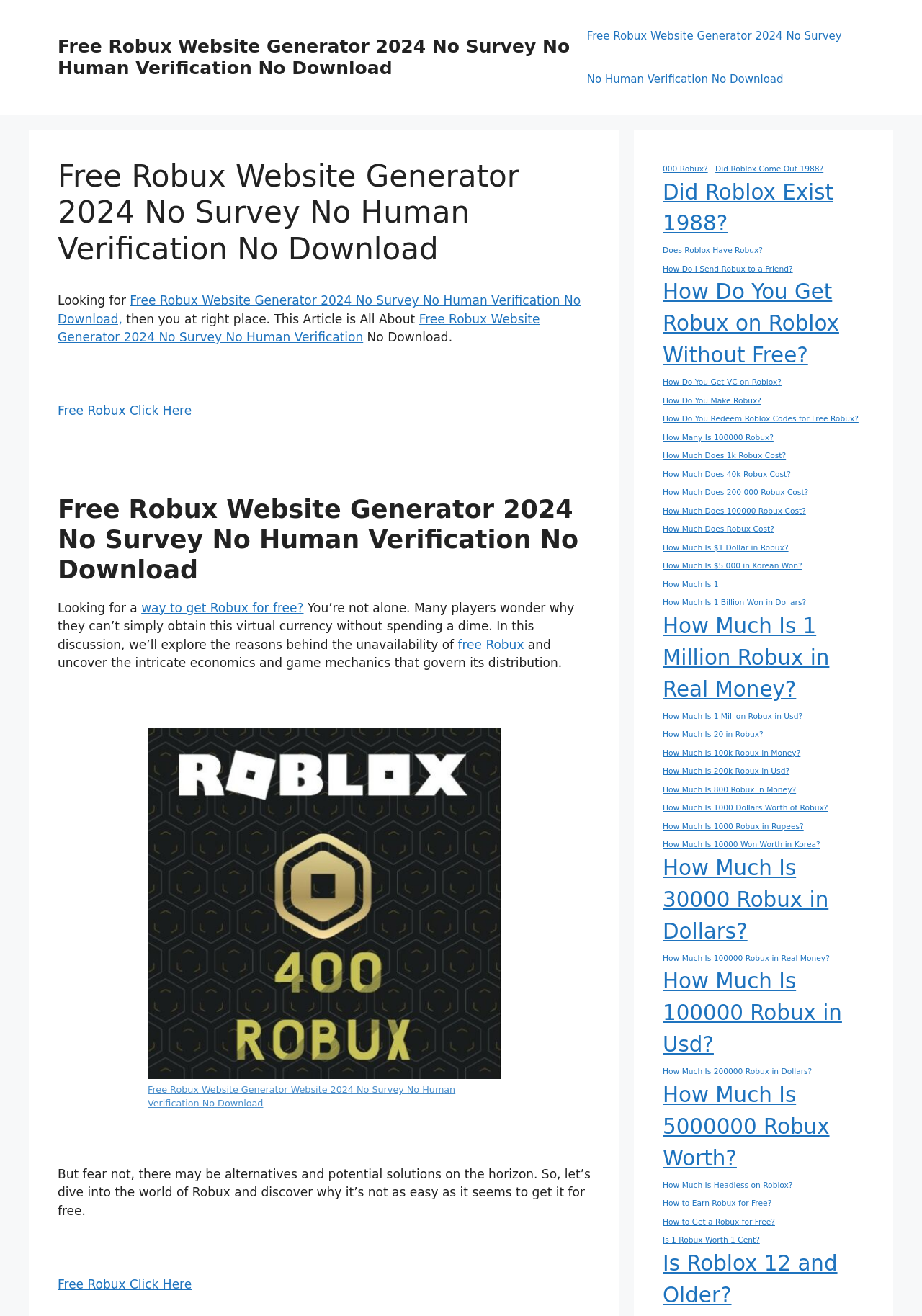Determine the bounding box coordinates of the region to click in order to accomplish the following instruction: "View HOME". Provide the coordinates as four float numbers between 0 and 1, specifically [left, top, right, bottom].

None